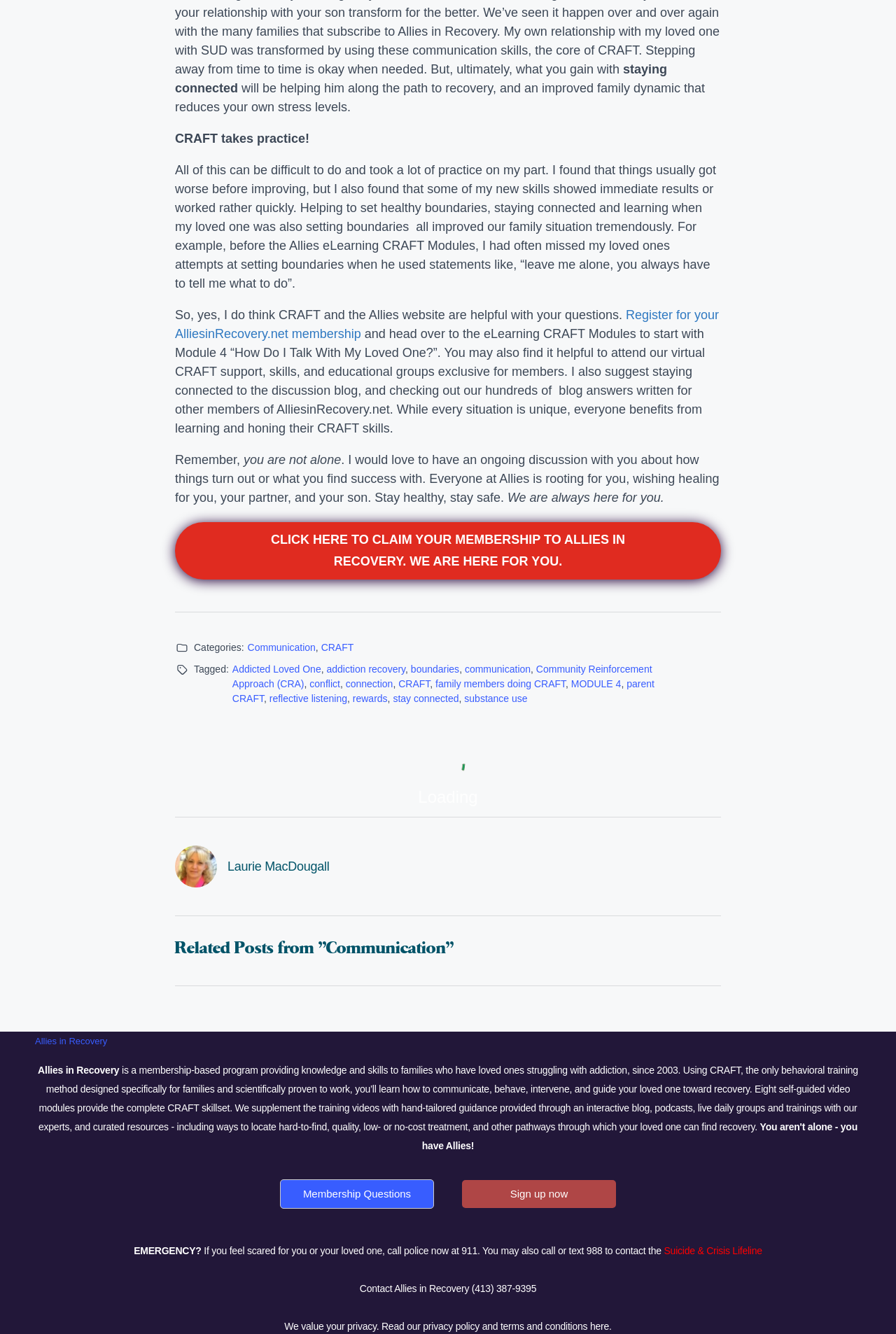Please respond to the question using a single word or phrase:
What is the main topic of this webpage?

Addiction recovery